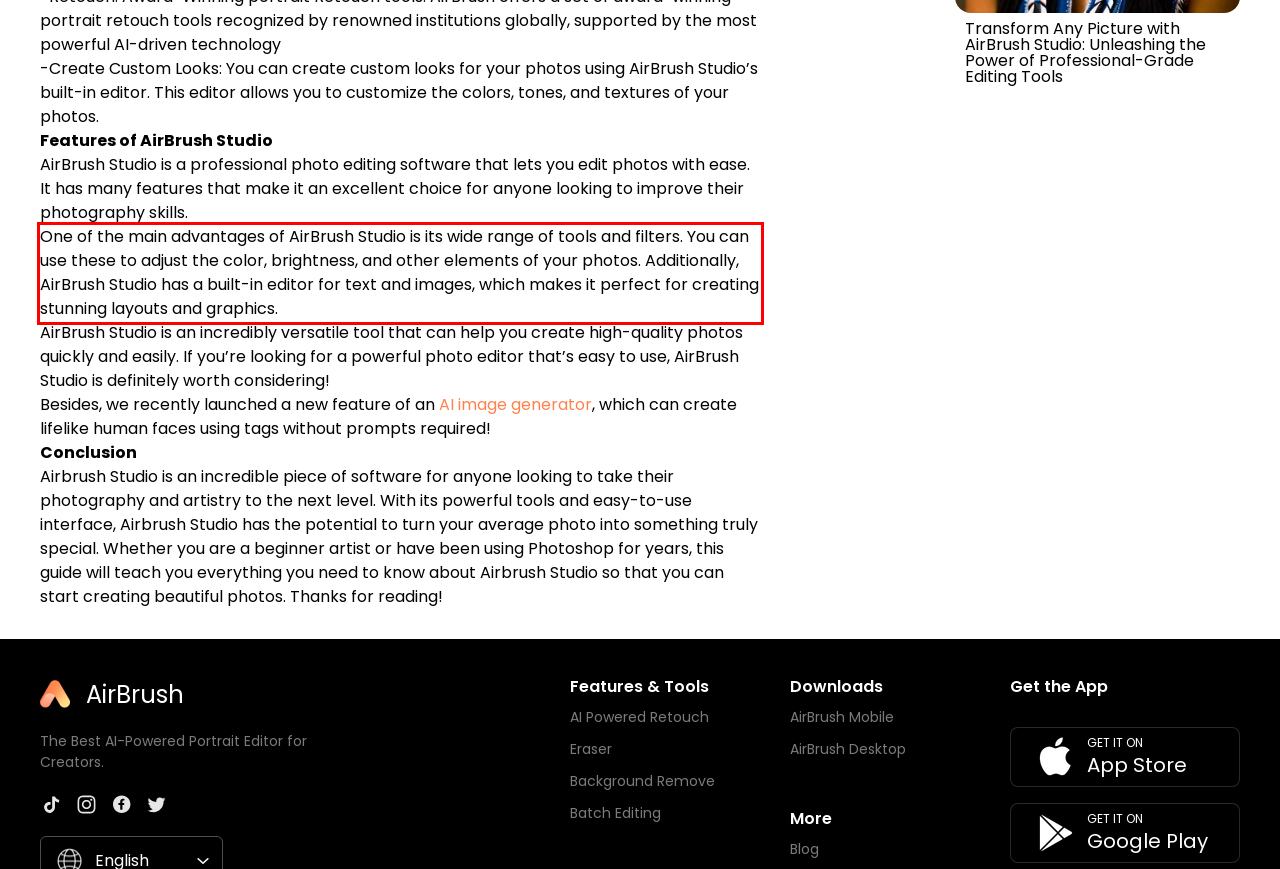Please perform OCR on the UI element surrounded by the red bounding box in the given webpage screenshot and extract its text content.

One of the main advantages of AirBrush Studio is its wide range of tools and filters. You can use these to adjust the color, brightness, and other elements of your photos. Additionally, AirBrush Studio has a built-in editor for text and images, which makes it perfect for creating stunning layouts and graphics.